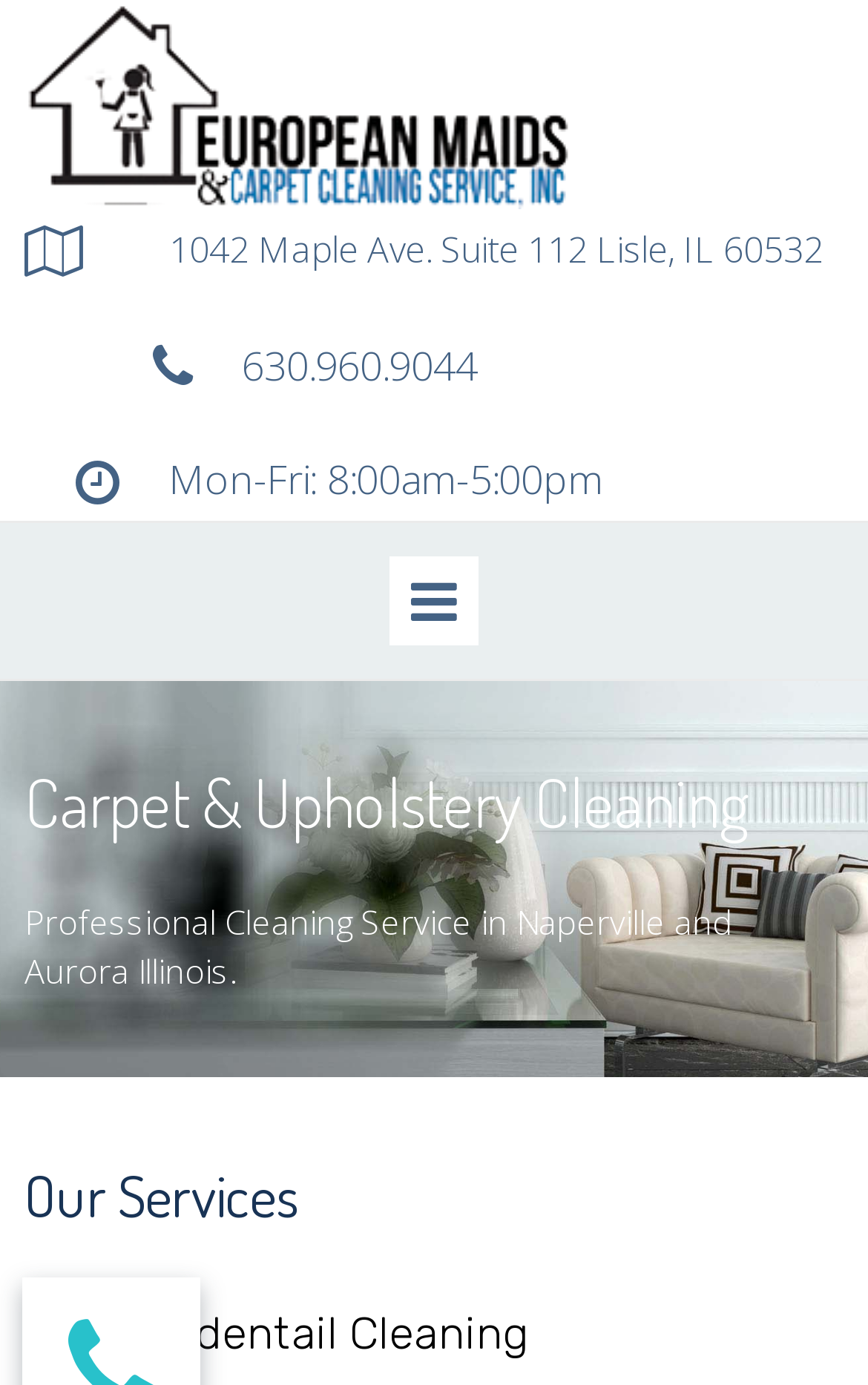What are the business hours of the cleaning service?
Kindly offer a detailed explanation using the data available in the image.

I found the business hours by looking at the static text element that contains the hours information, which is located below the phone number and above the 'Our Services' heading.